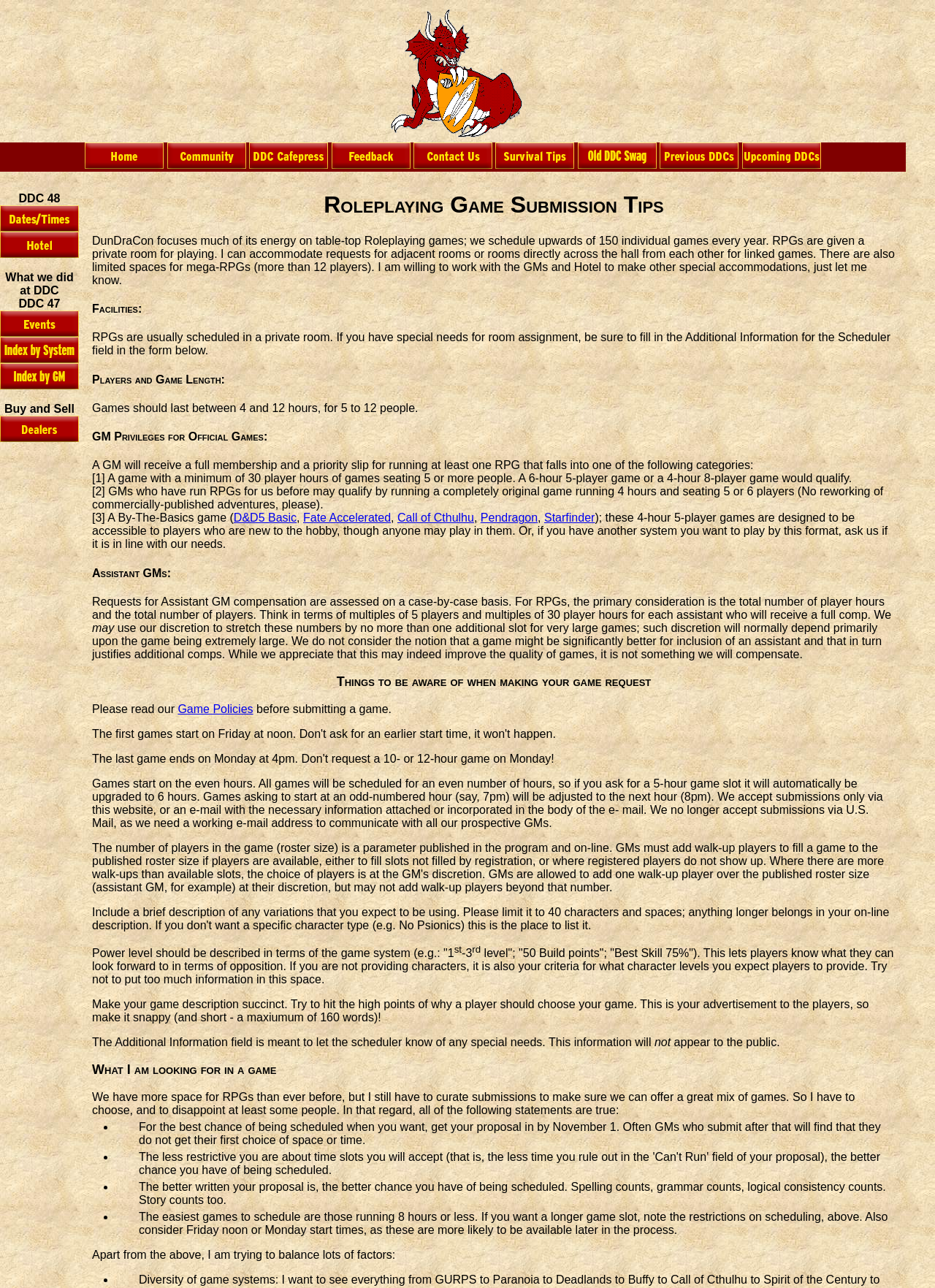Provide a thorough description of the webpage's content and layout.

The webpage is about RPG Submission Tips, specifically for DunDraCon, a table-top roleplaying game convention. At the top of the page, there is a navigation menu with links to various sections, including Home, DDC Community, DDC Webstore, Feedback, Contact Us, Survival Tips, Old DDC Swag, Previous DDCs, and Upcoming DunDraCons.

Below the navigation menu, there is a heading that reads "RPG Submission Tips" and a brief introduction to the convention, which focuses on table-top roleplaying games and schedules over 150 individual games every year.

The main content of the page is divided into several sections, each with its own heading. The first section explains the facilities available for RPGs, including private rooms and special accommodations for mega-RPGs. The second section discusses players and game length, specifying that games should last between 4 and 12 hours and accommodate 5 to 12 people.

The third section outlines the privileges for game masters (GMs) who run official games, including a full membership and priority slip. The section also explains the criteria for GM privileges, including the number of player hours and the number of players.

The fourth section discusses assistant GMs and the criteria for compensation, which is assessed on a case-by-case basis. The section also explains that the convention uses discretion to stretch the numbers for very large games.

The fifth section provides tips for GMs submitting game requests, including reading the game policies, specifying power levels, and writing concise game descriptions. The section also explains that the additional information field is meant to let the scheduler know of any special needs.

The final section is a heading that reads "What I am looking for in a game" and explains that the convention curator has to choose and disappoint some people due to limited space. The section lists several statements that are true, including the importance of submitting proposals early, writing a well-written proposal, and including a good story.